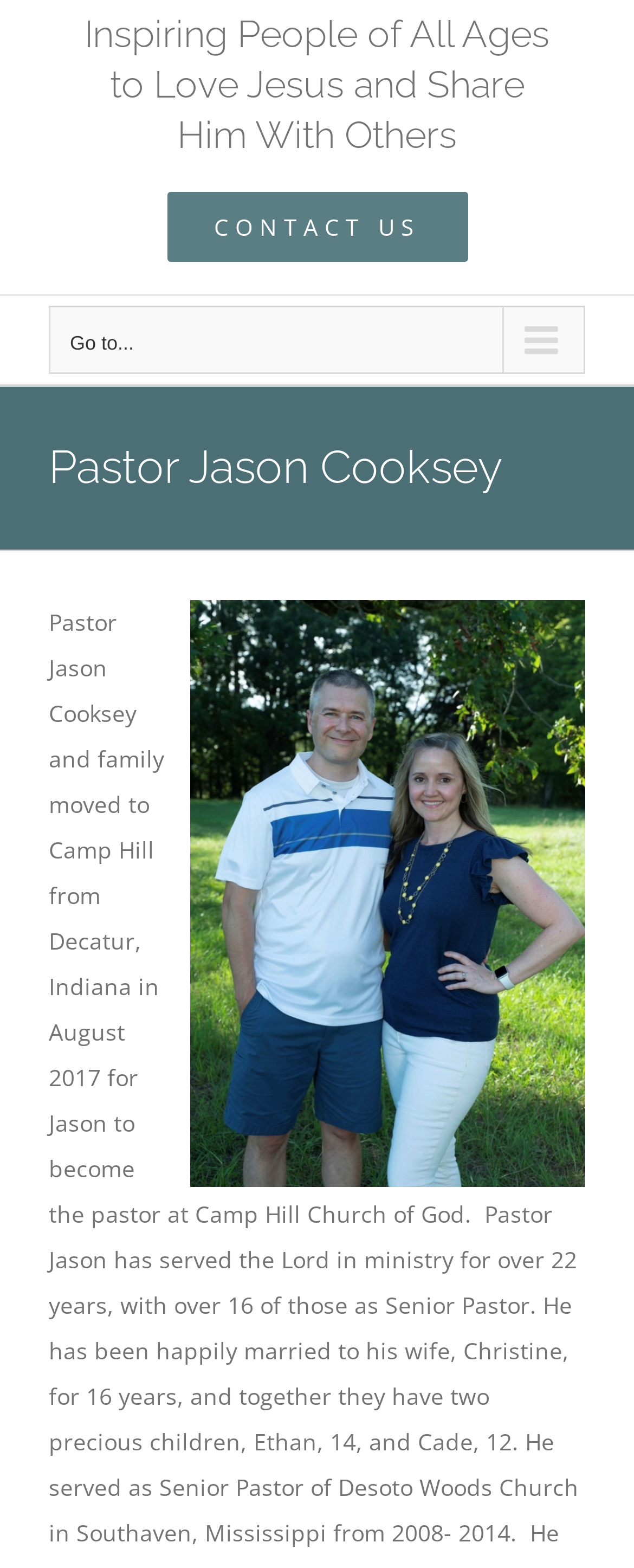Provide the bounding box coordinates of the HTML element this sentence describes: "Go to Top". The bounding box coordinates consist of four float numbers between 0 and 1, i.e., [left, top, right, bottom].

[0.695, 0.268, 0.808, 0.313]